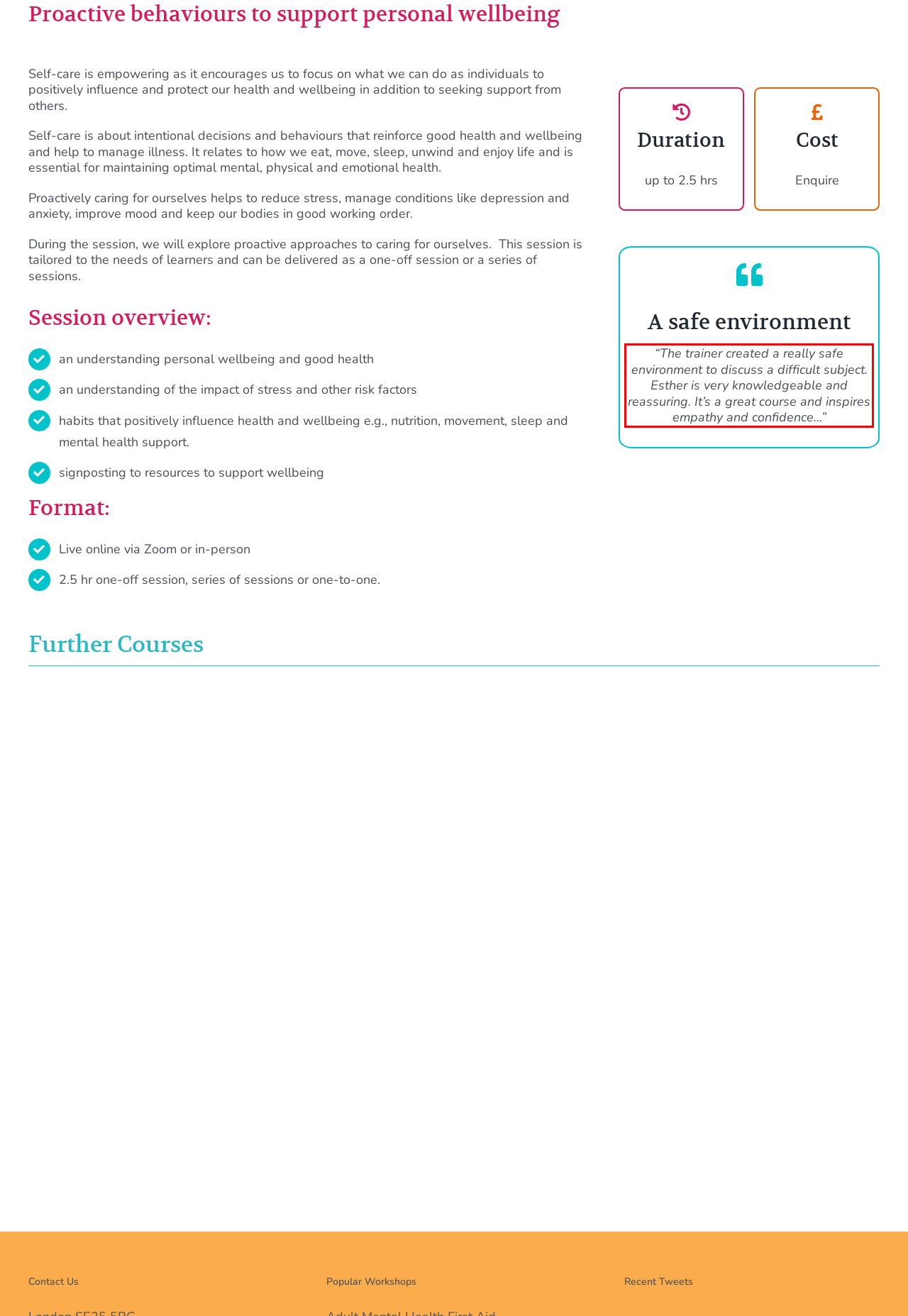Identify the text inside the red bounding box in the provided webpage screenshot and transcribe it.

“The trainer created a really safe environment to discuss a difficult subject. Esther is very knowledgeable and reassuring. It’s a great course and inspires empathy and confidence…”​